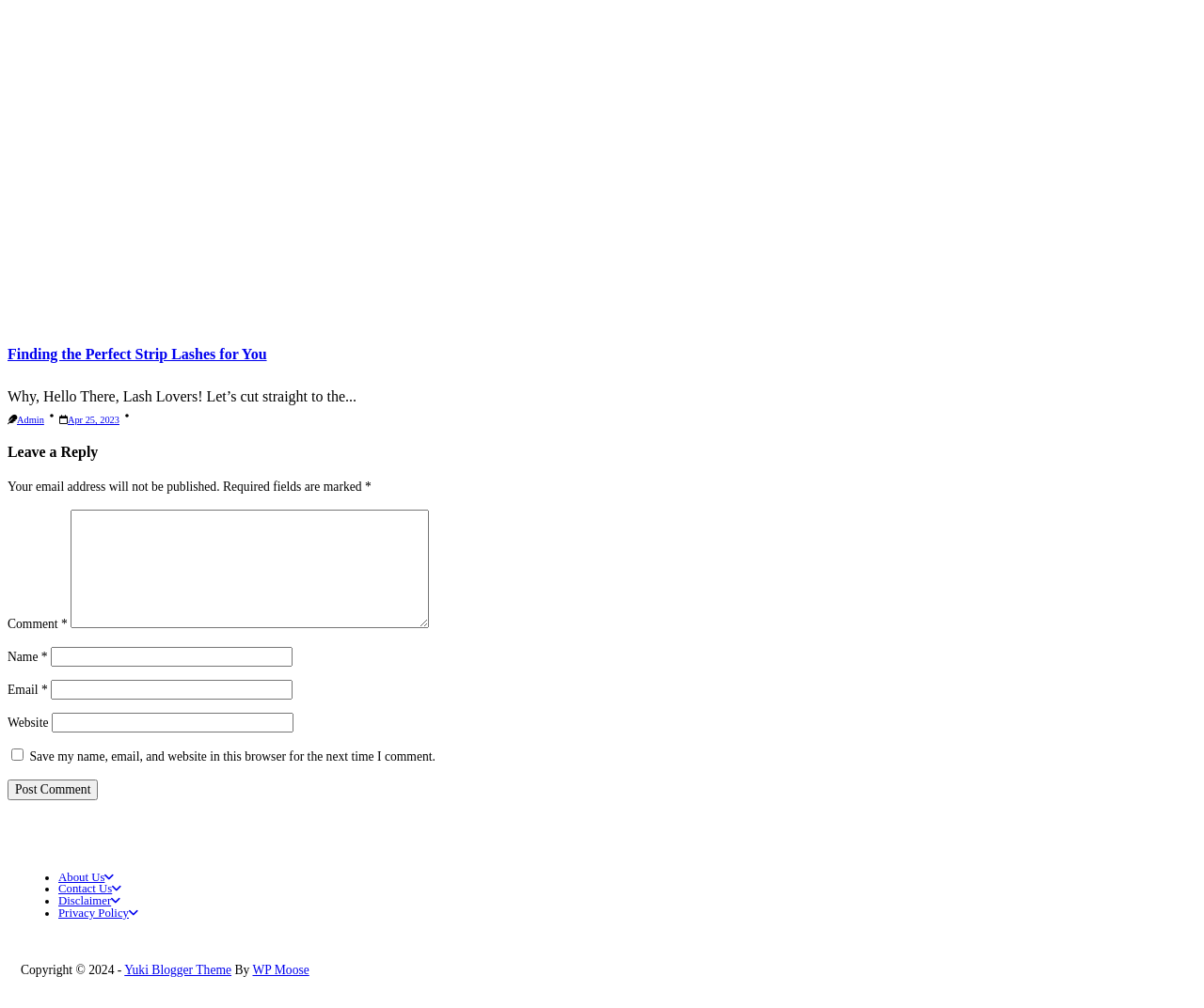Find and specify the bounding box coordinates that correspond to the clickable region for the instruction: "Click on the 'Post Comment' button".

[0.006, 0.773, 0.082, 0.794]